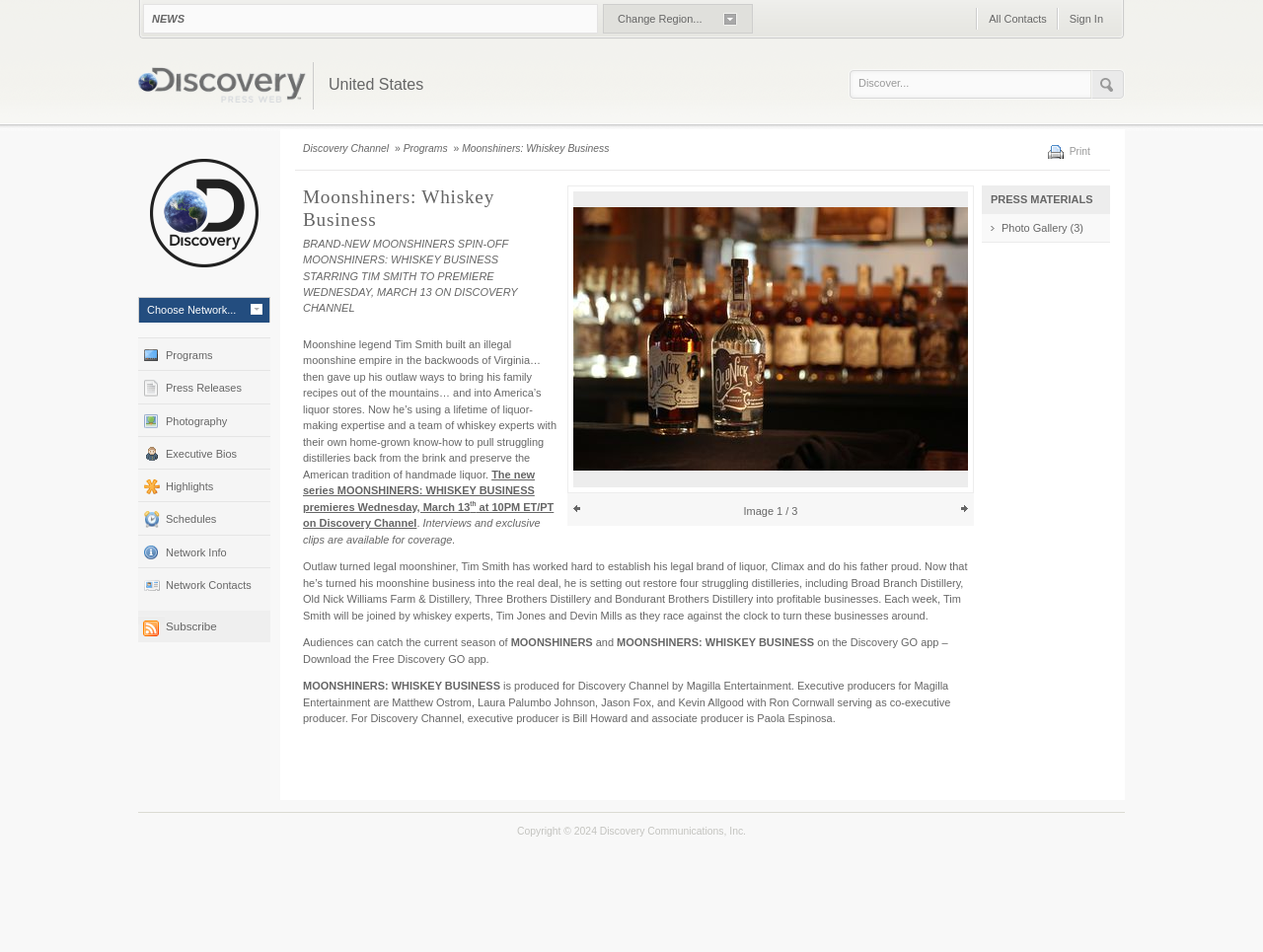Provide your answer in one word or a succinct phrase for the question: 
What is the profession of Tim Smith?

Moonshine legend